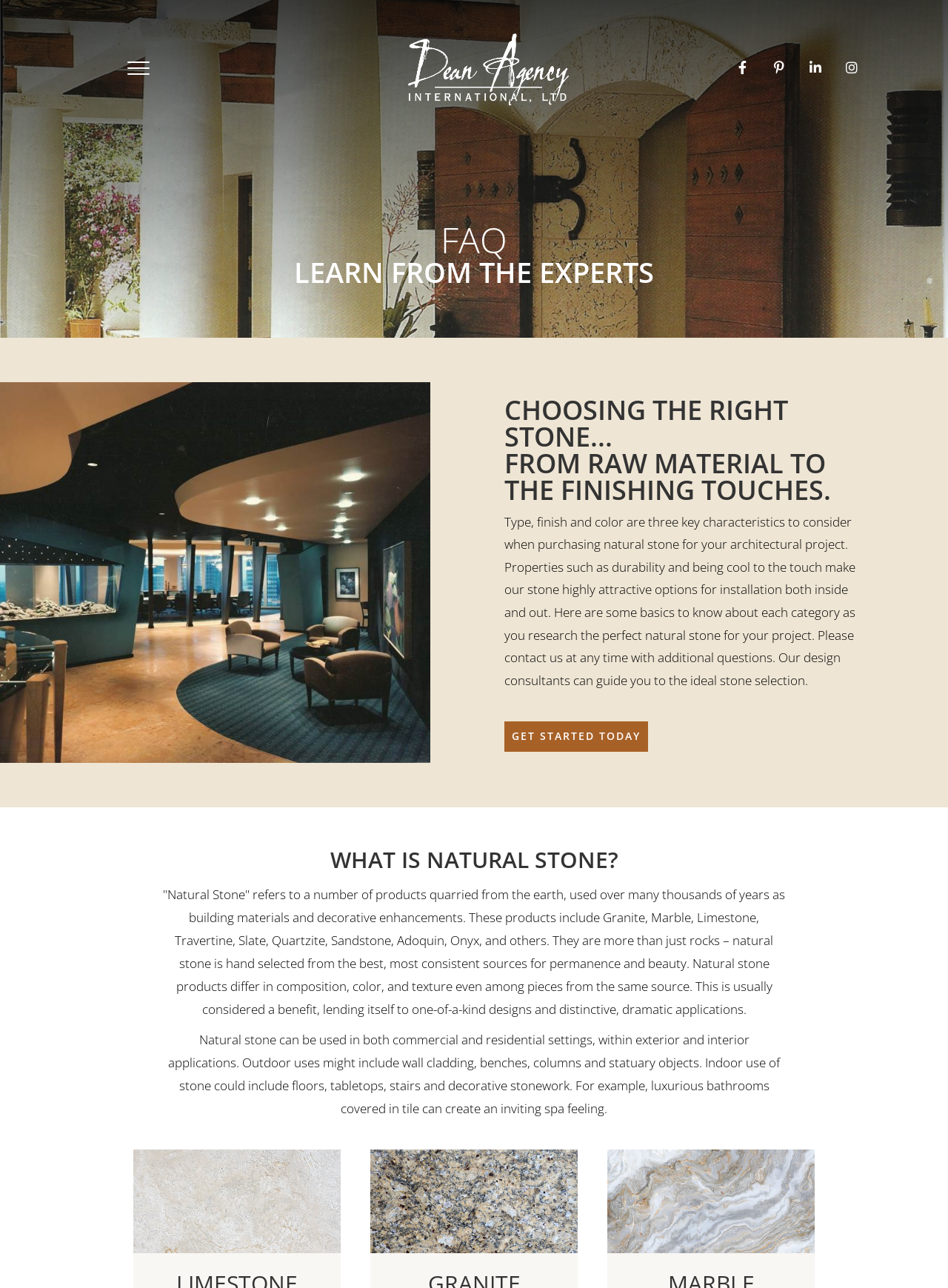From the image, can you give a detailed response to the question below:
What is the benefit of natural stone's unique composition?

The webpage explains that natural stone's unique composition, color, and texture, even among pieces from the same source, lend themselves to one-of-a-kind designs and distinctive, dramatic applications, making it a desirable material for various projects.